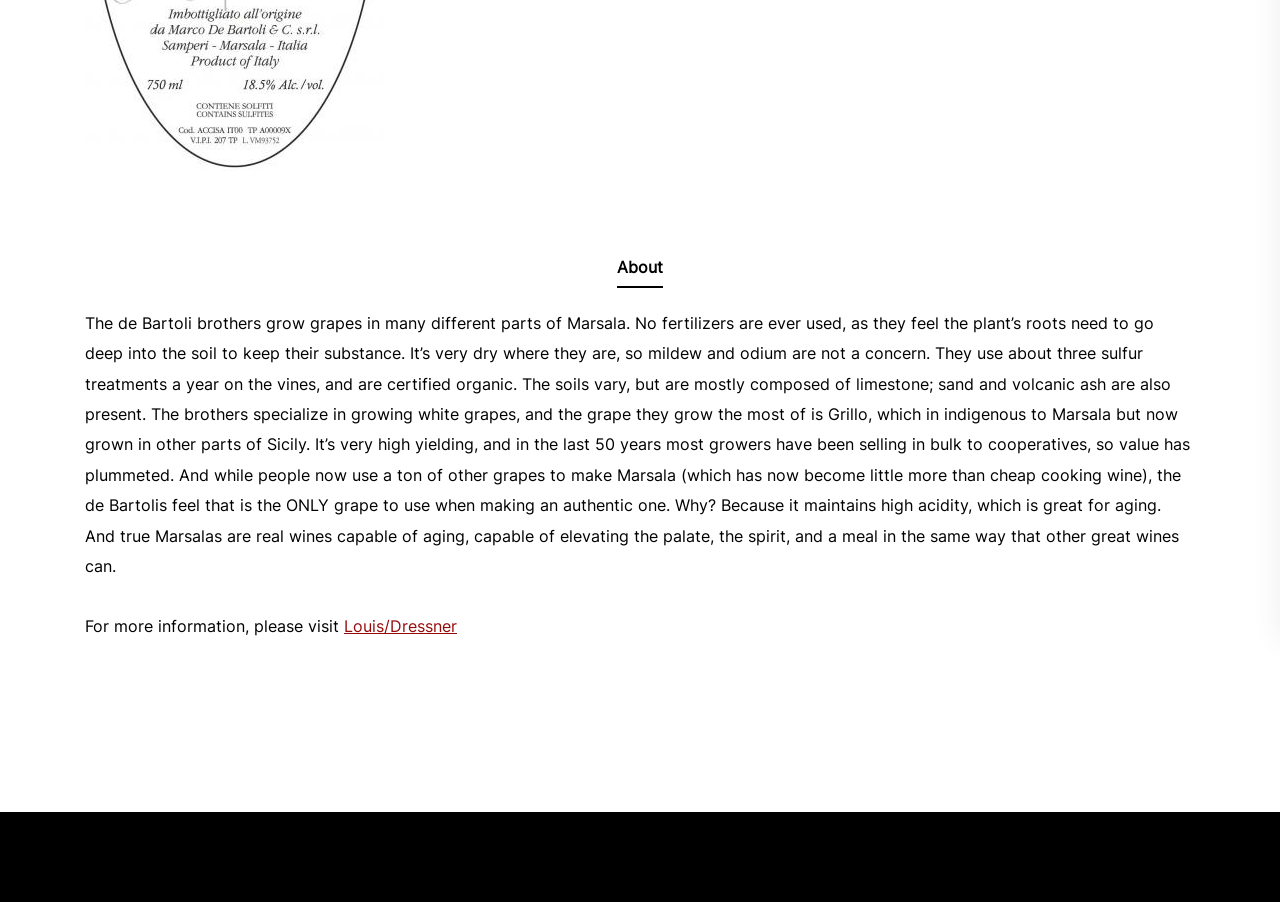Identify and provide the bounding box coordinates of the UI element described: "Louis/Dressner". The coordinates should be formatted as [left, top, right, bottom], with each number being a float between 0 and 1.

[0.269, 0.683, 0.357, 0.705]